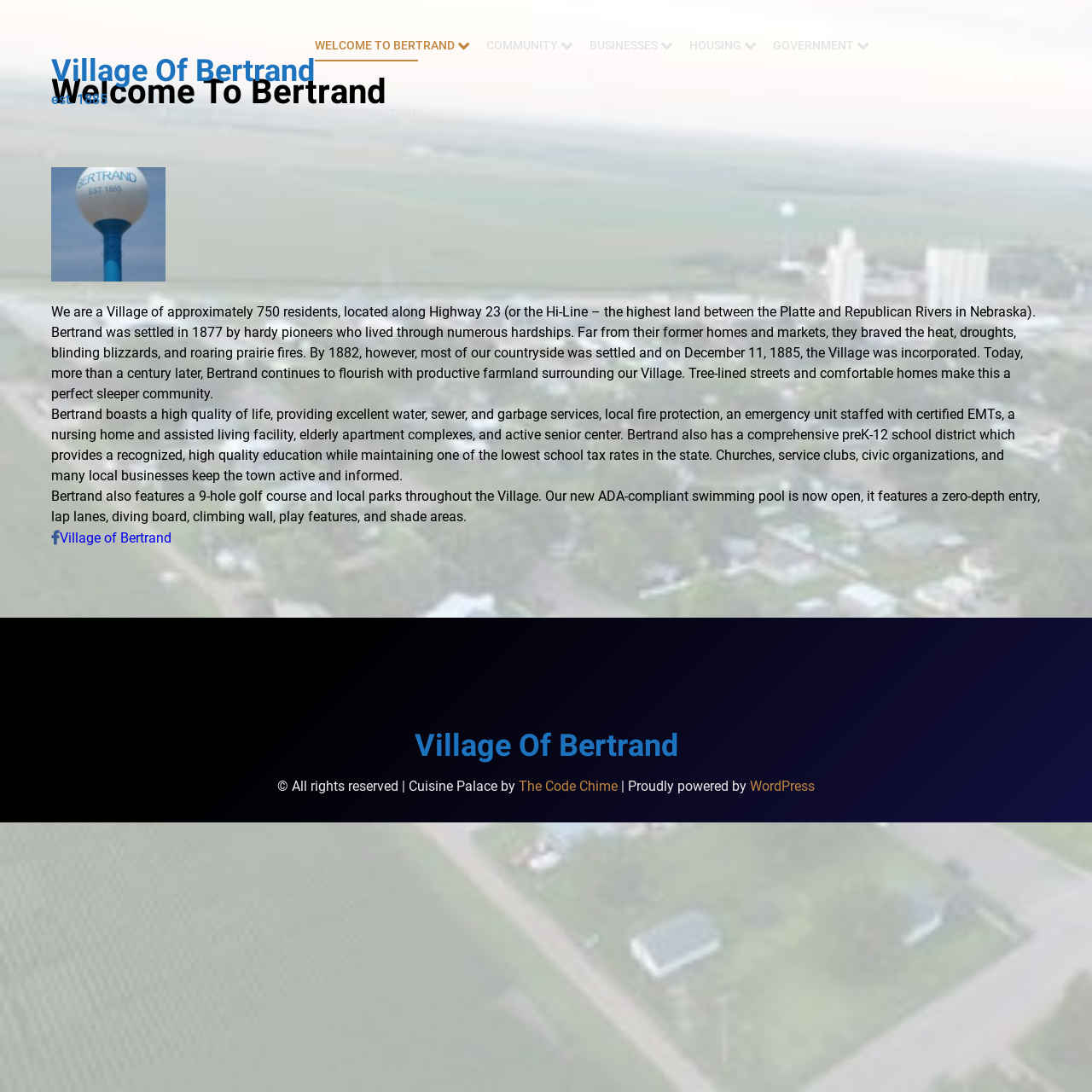Answer the following query concisely with a single word or phrase:
What features does the new swimming pool have?

Zero-depth entry, lap lanes, diving board, climbing wall, play features, and shade areas